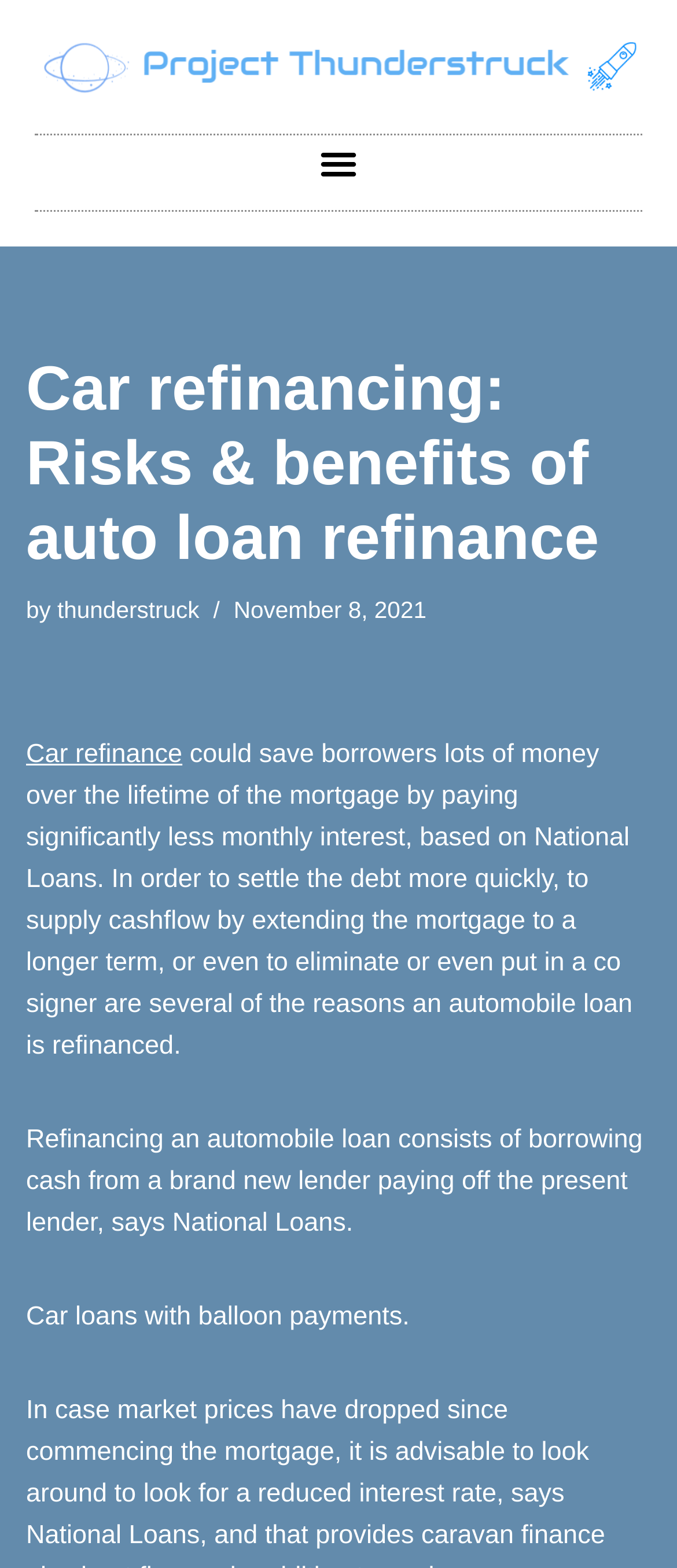Provide an in-depth caption for the elements present on the webpage.

The webpage is about car refinancing, specifically discussing the risks and benefits of auto loan refinancing. At the top-left corner, there is a "Skip to content" link. Next to it, there is a link with no text. Below these links, there is a "Menu Toggle" button. 

When the "Menu Toggle" button is expanded, a heading appears with the title "Car refinancing: Risks & benefits of auto loan refinance". Below the title, there is a byline with the text "by" followed by a link to "thunderstruck". To the right of the byline, there is a timestamp showing "November 8, 2021". 

Below the title and byline section, there is a link to "Car refinance" followed by a paragraph of text explaining how car refinancing can save borrowers money by paying less monthly interest. This paragraph is positioned at the top-center of the page. 

Below this paragraph, there is another paragraph explaining the process of refinancing an automobile loan, which involves borrowing cash from a new lender to pay off the present lender. This paragraph is positioned at the center of the page. 

Finally, at the bottom-center of the page, there is a paragraph with the title "Car loans with balloon payments".